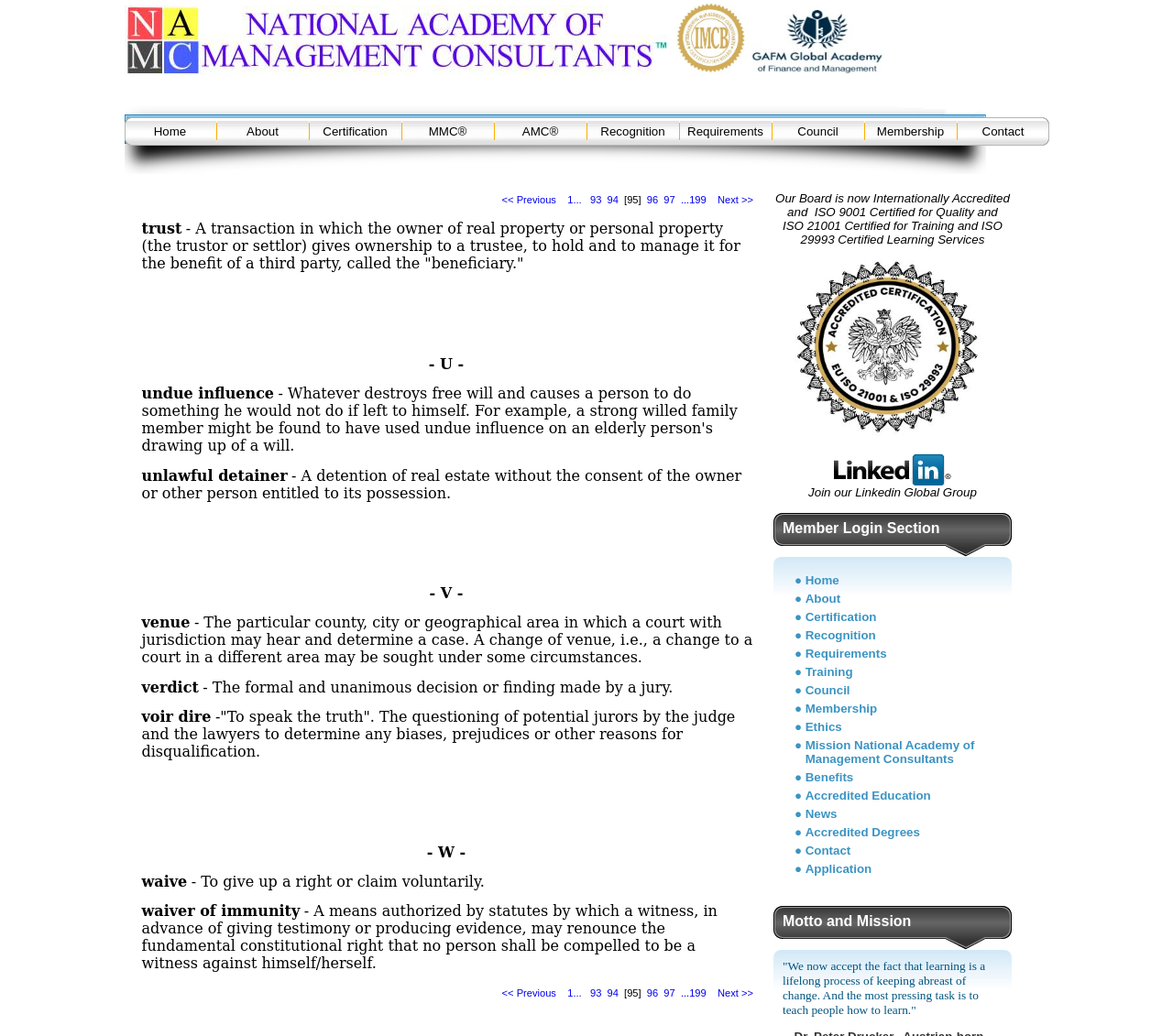Please find the bounding box coordinates of the element that must be clicked to perform the given instruction: "Click Next >". The coordinates should be four float numbers from 0 to 1, i.e., [left, top, right, bottom].

[0.612, 0.187, 0.642, 0.198]